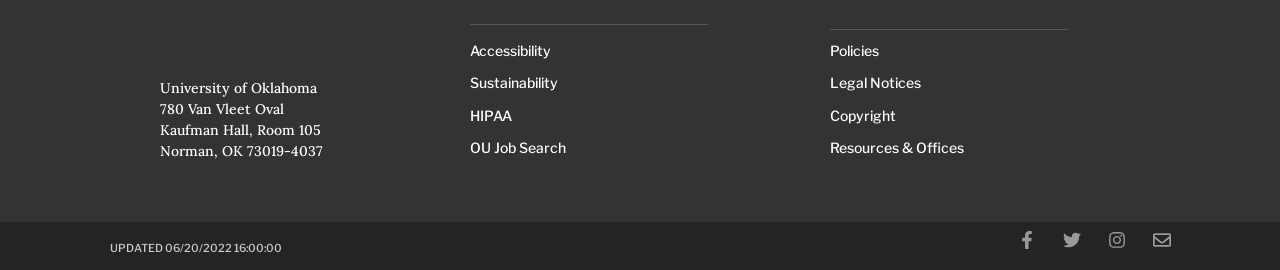Specify the bounding box coordinates of the region I need to click to perform the following instruction: "Click Accessibility". The coordinates must be four float numbers in the range of 0 to 1, i.e., [left, top, right, bottom].

[0.367, 0.136, 0.633, 0.238]